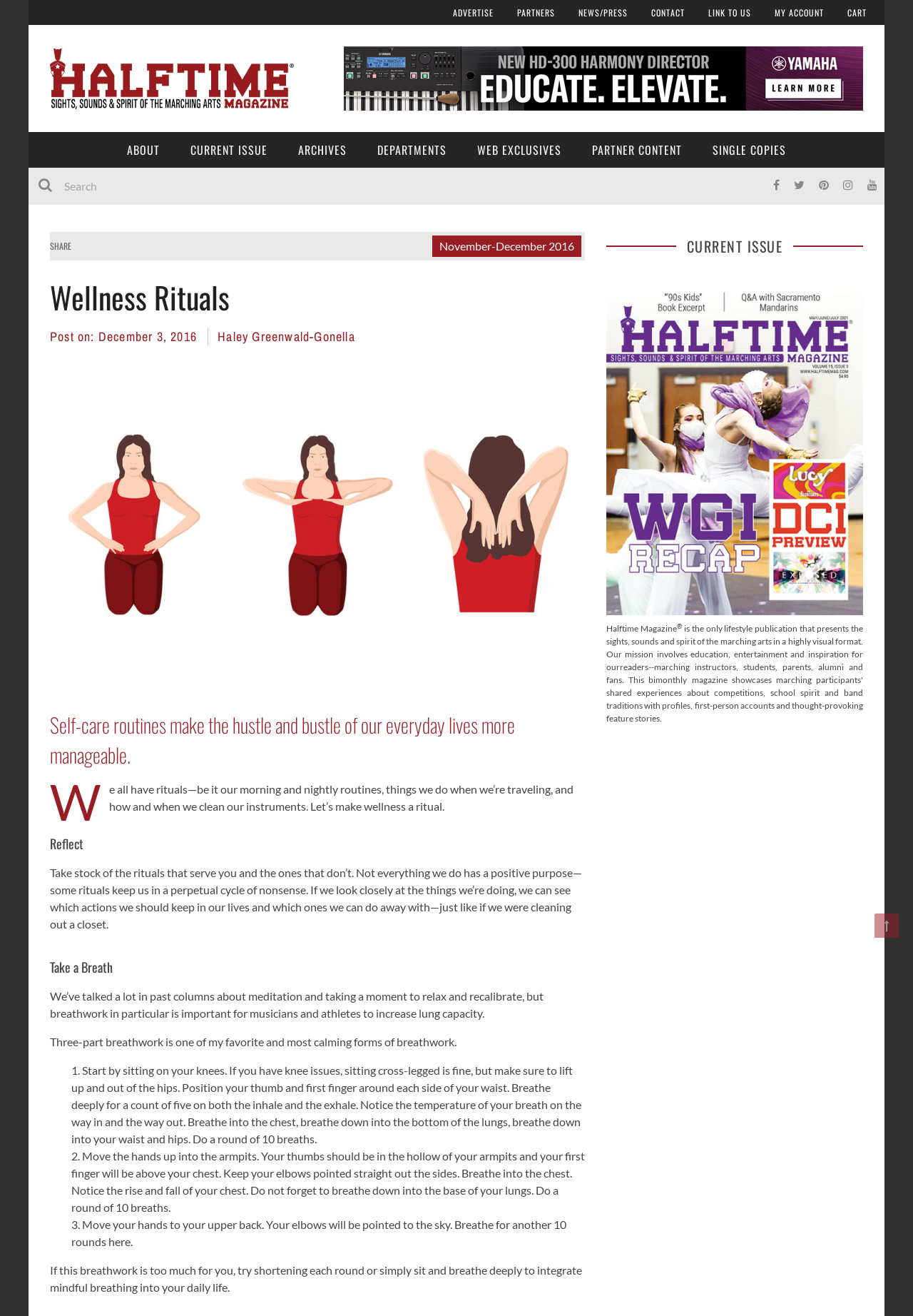What is the position of the hands in the second part of the breathwork exercise?
Give a single word or phrase answer based on the content of the image.

in the armpits